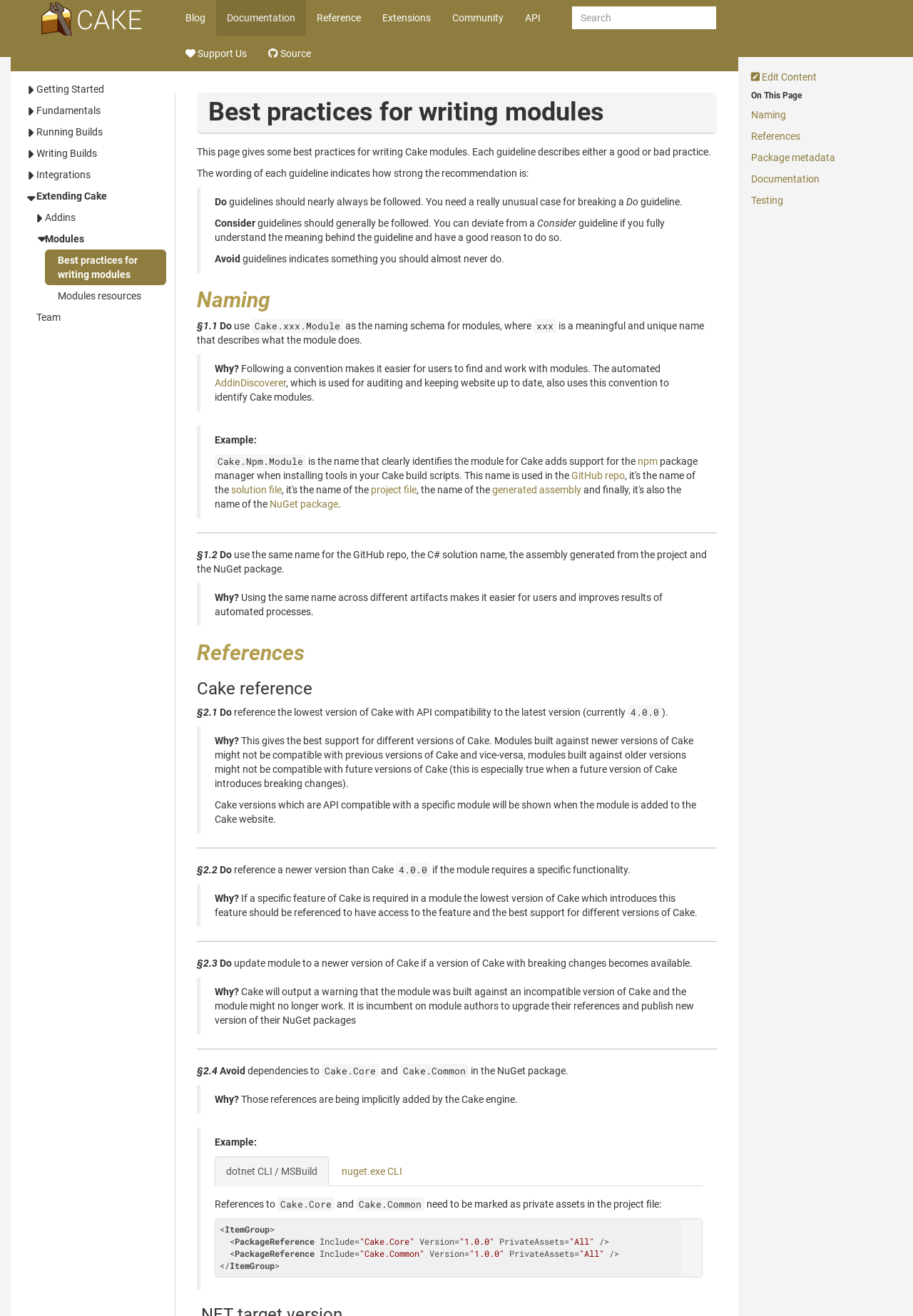What is the purpose of this webpage?
Please provide a comprehensive answer based on the information in the image.

Based on the content of the webpage, it appears to provide guidelines and recommendations for writing Cake modules, including naming conventions and best practices.